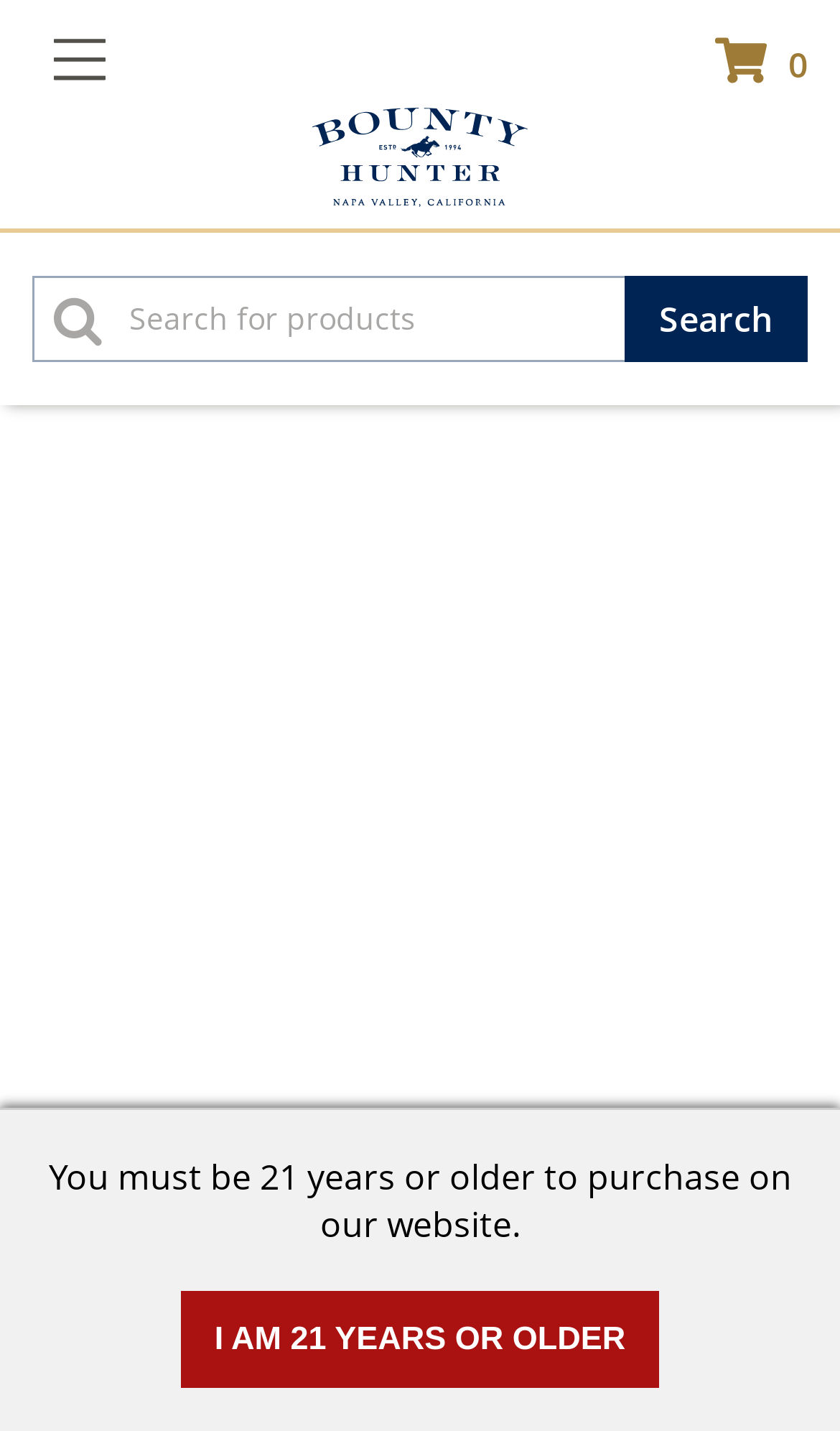Find the bounding box coordinates for the HTML element described in this sentence: "0". Provide the coordinates as four float numbers between 0 and 1, in the format [left, top, right, bottom].

[0.851, 0.024, 0.962, 0.066]